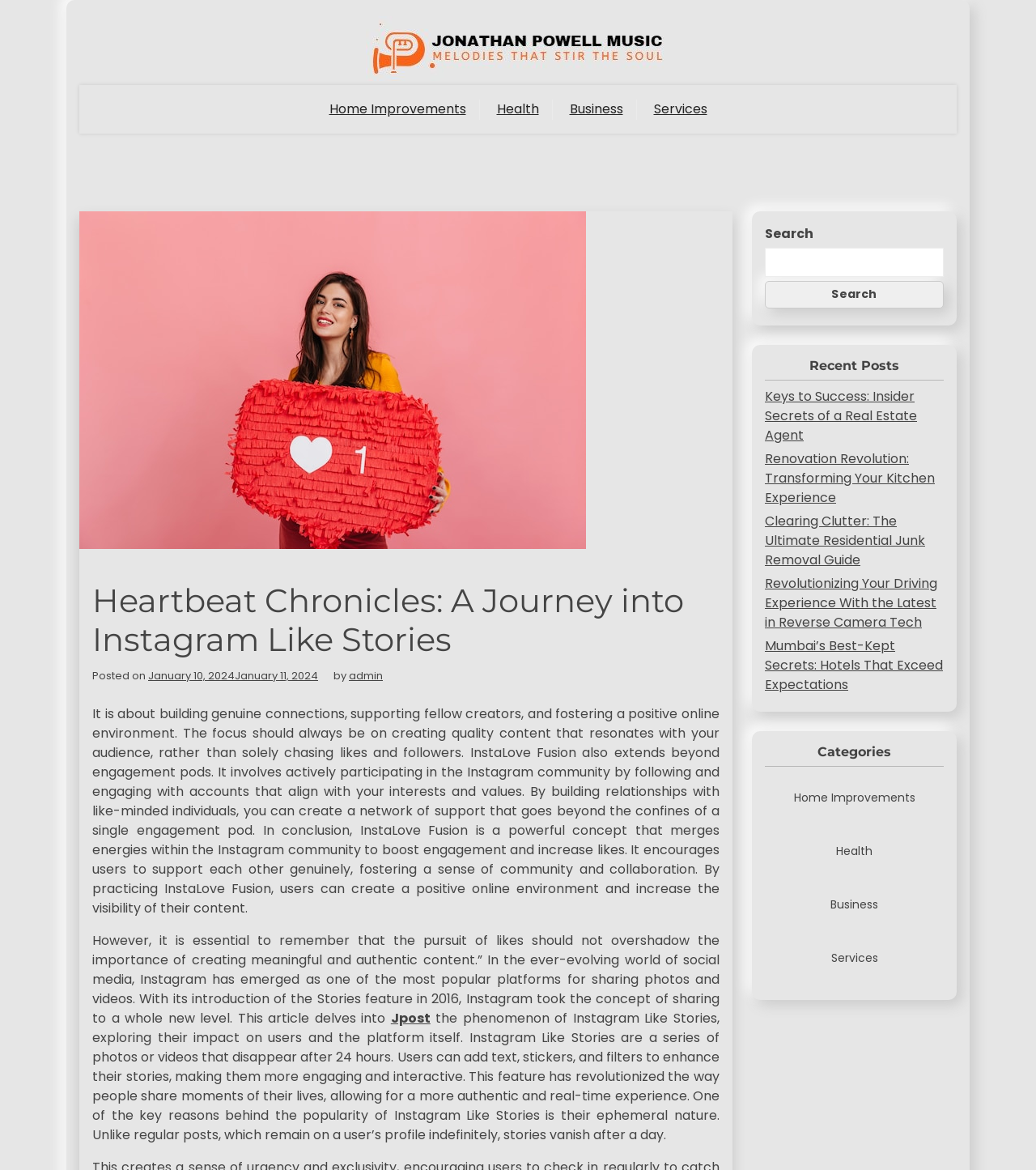Select the bounding box coordinates of the element I need to click to carry out the following instruction: "Visit the 'Services' page".

[0.619, 0.075, 0.694, 0.112]